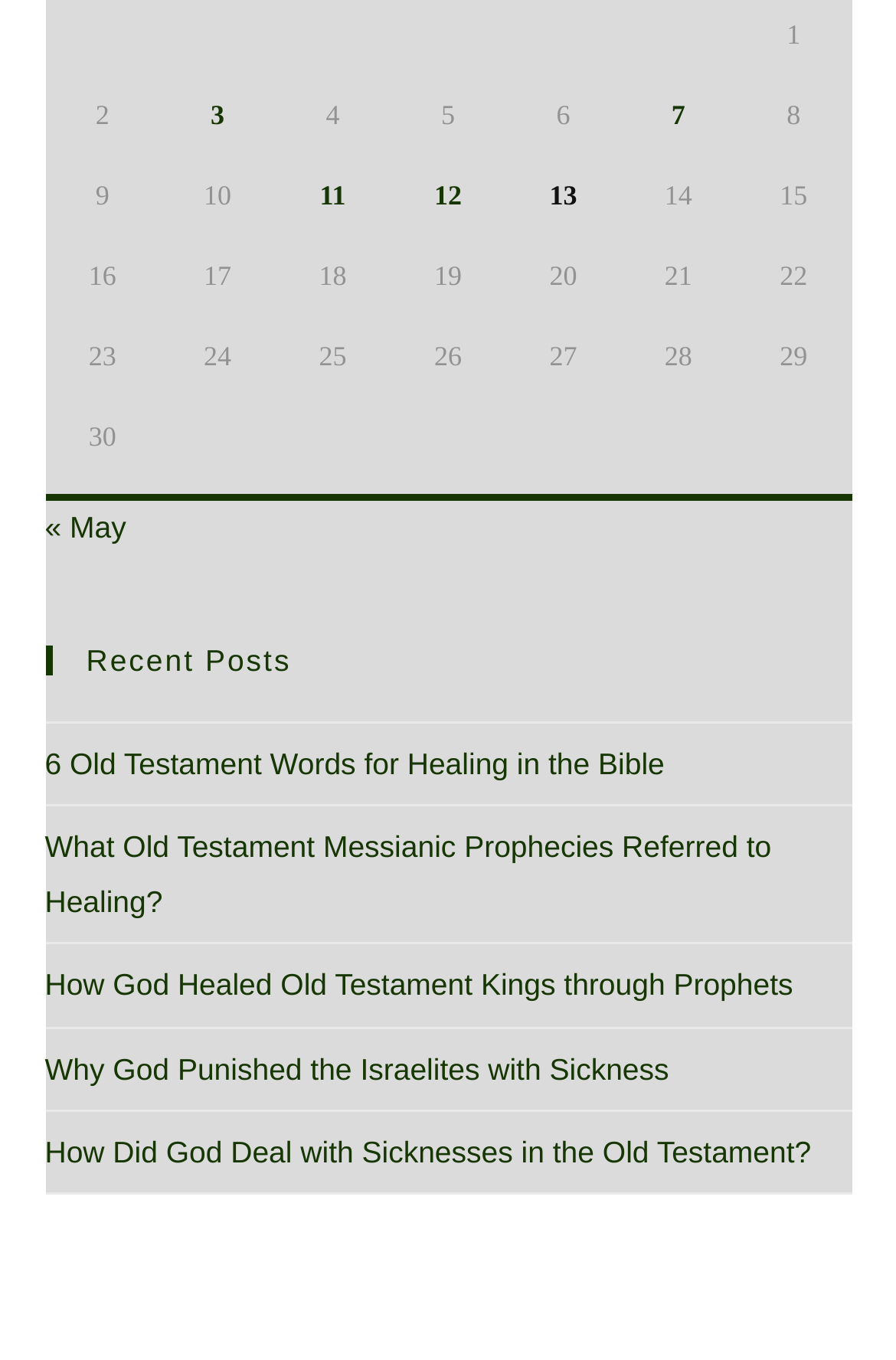Locate the bounding box coordinates of the area where you should click to accomplish the instruction: "Click on '« May'".

[0.05, 0.374, 0.141, 0.4]